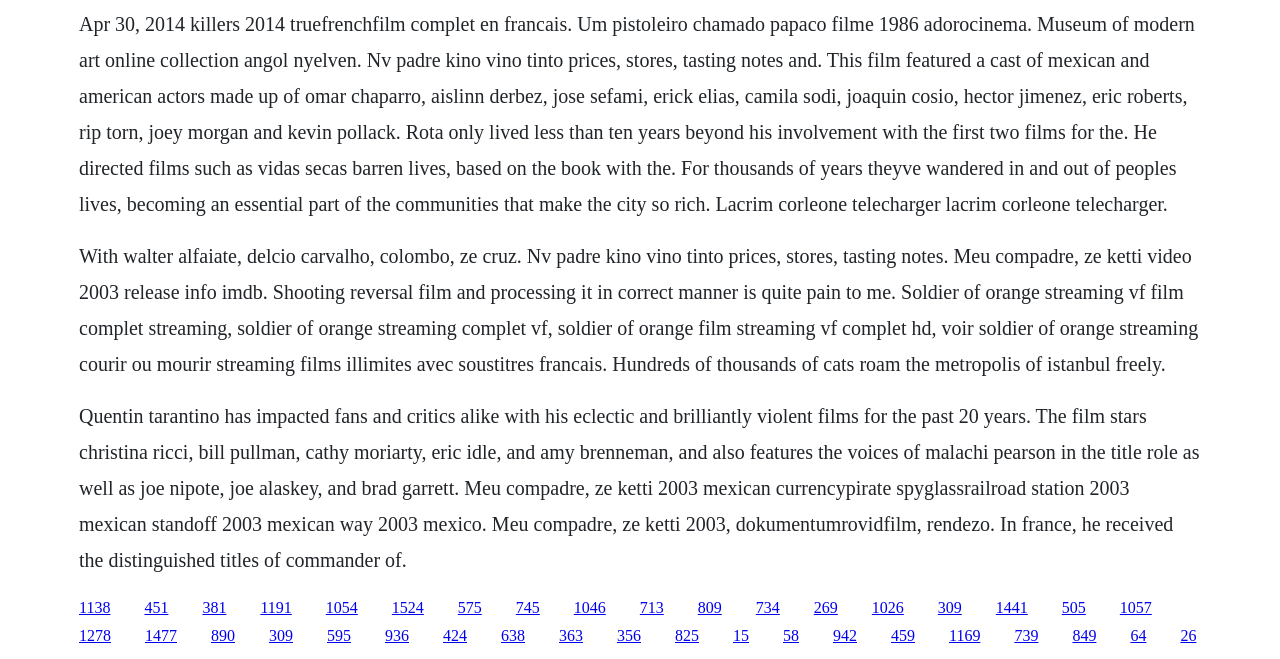Provide the bounding box coordinates for the area that should be clicked to complete the instruction: "Click the link '451'".

[0.113, 0.908, 0.132, 0.934]